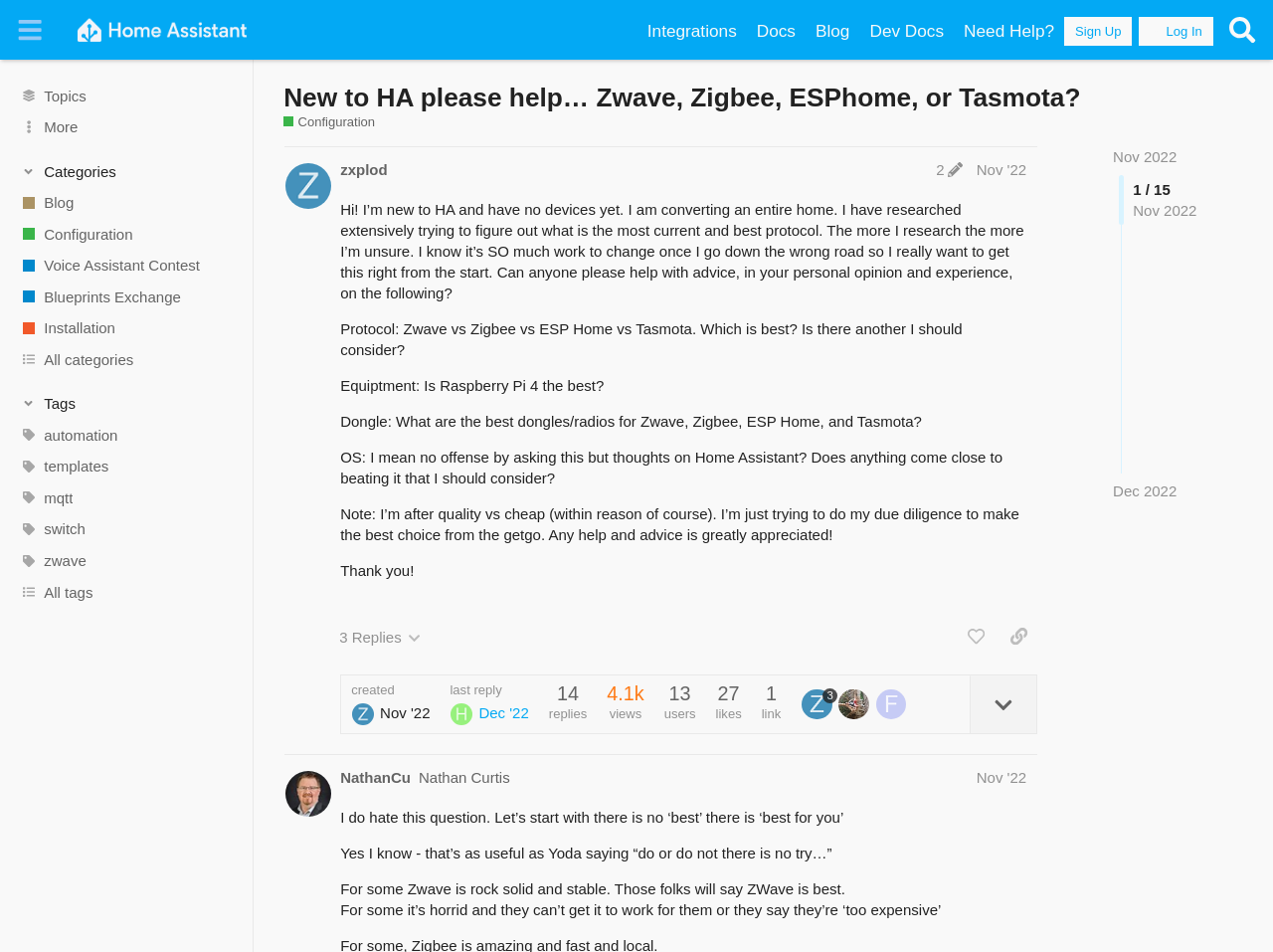Determine the bounding box coordinates for the area you should click to complete the following instruction: "Read the post by zxplod".

[0.224, 0.154, 0.863, 0.792]